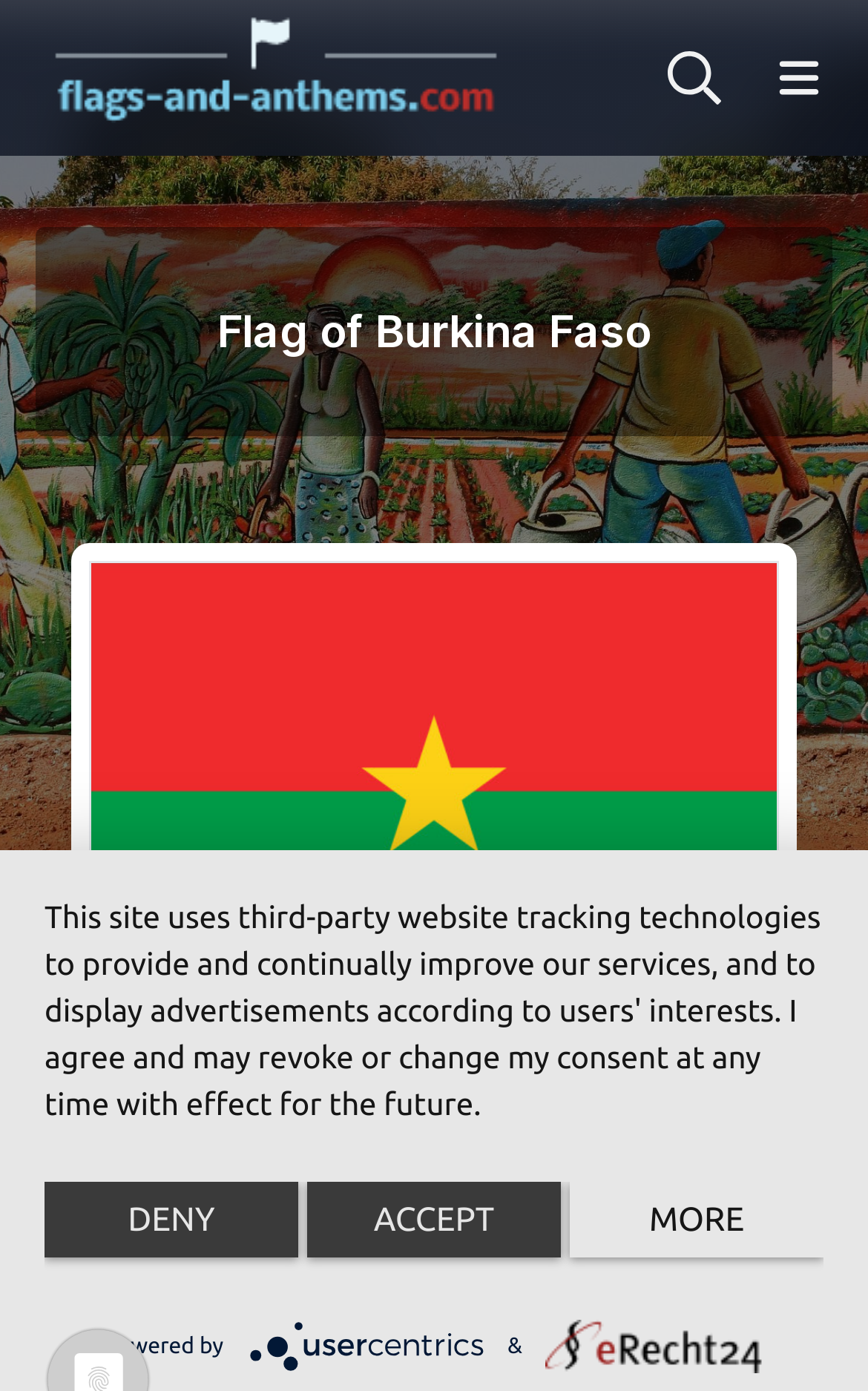Offer an in-depth caption of the entire webpage.

The webpage is about the flag of Burkina Faso. At the top left, there is a link to "flags-and-anthems.com" accompanied by an image of the same name. On the top right, there is a link and a button to open a menu. Below the top section, there is a heading that reads "Flag of Burkina Faso". 

On the left side of the page, there is a large image of the Burkina Faso flag, taking up most of the vertical space. To the right of the flag image, there is a description list with three terms and details. The first term is "Aspect ratio:" with a detail of "2:3". The second term is "Vexillological symbol:" with no corresponding detail. 

At the bottom of the page, there is a notice about the site's use of third-party tracking technologies and targeted advertisements. Below this notice, there are three buttons: "Deny", "ACCEPT", and "MORE". The "Deny" button is on the left, the "ACCEPT" button is in the middle, and the "MORE" button is on the right. 

On the bottom left, there is a text "Powered by" followed by a link to the "Usercentrics Consent Management Platform Logo" and an image of the same logo. To the right of the logo, there is an ampersand symbol and another link with an image.